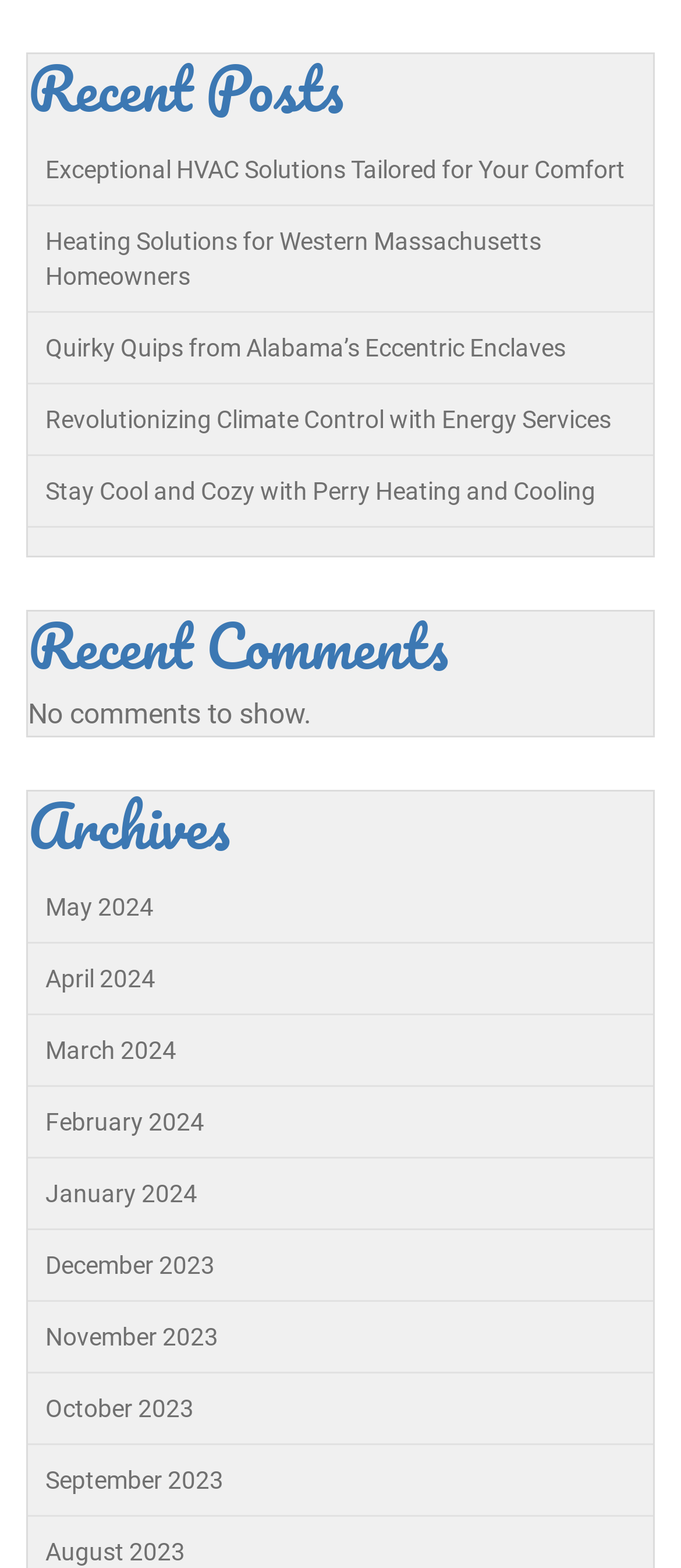Are there any comments shown?
Please use the visual content to give a single word or phrase answer.

No